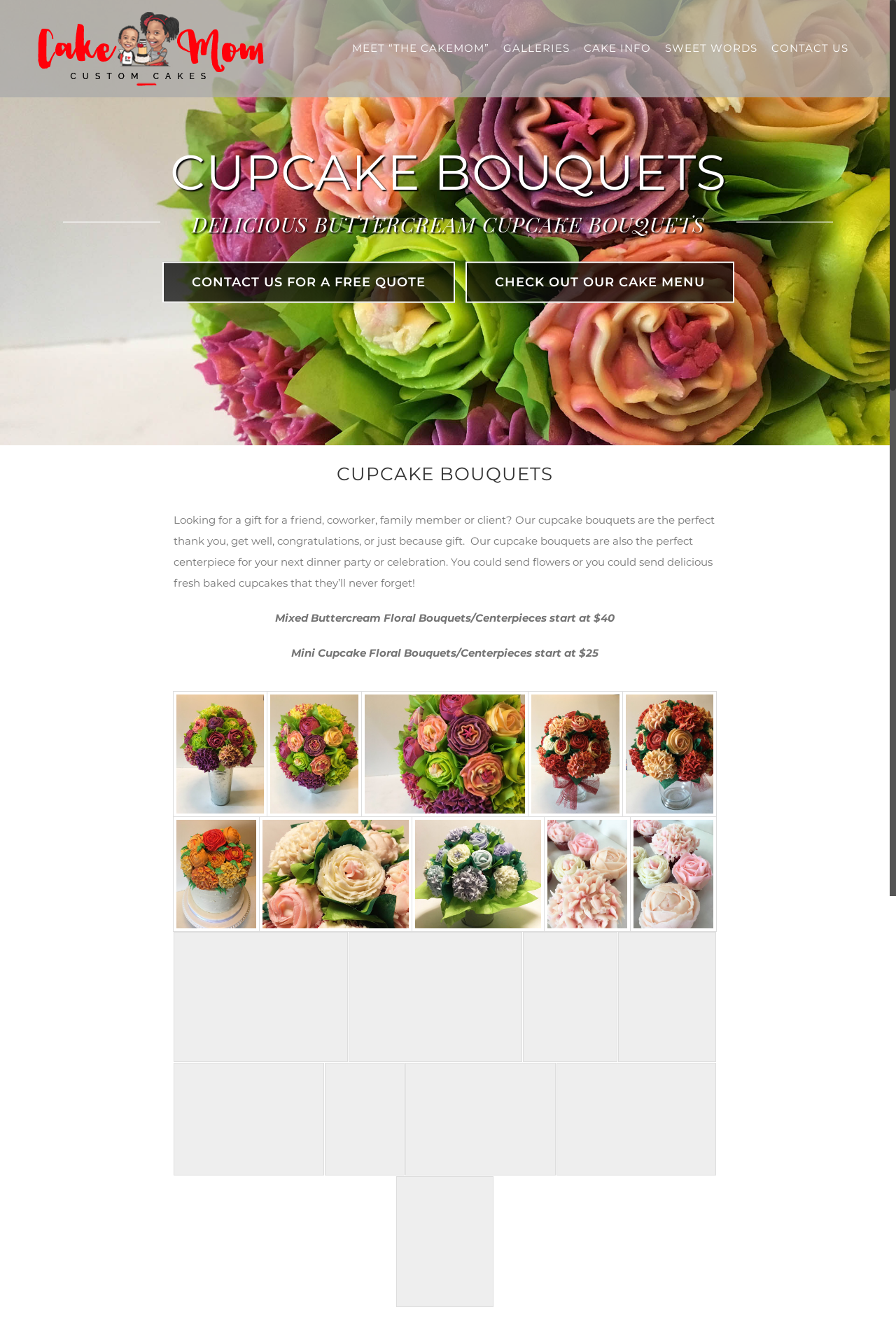Please specify the bounding box coordinates of the clickable region necessary for completing the following instruction: "Click the link to learn about Can You Buy Stanozolol Online in the United States?". The coordinates must consist of four float numbers between 0 and 1, i.e., [left, top, right, bottom].

None